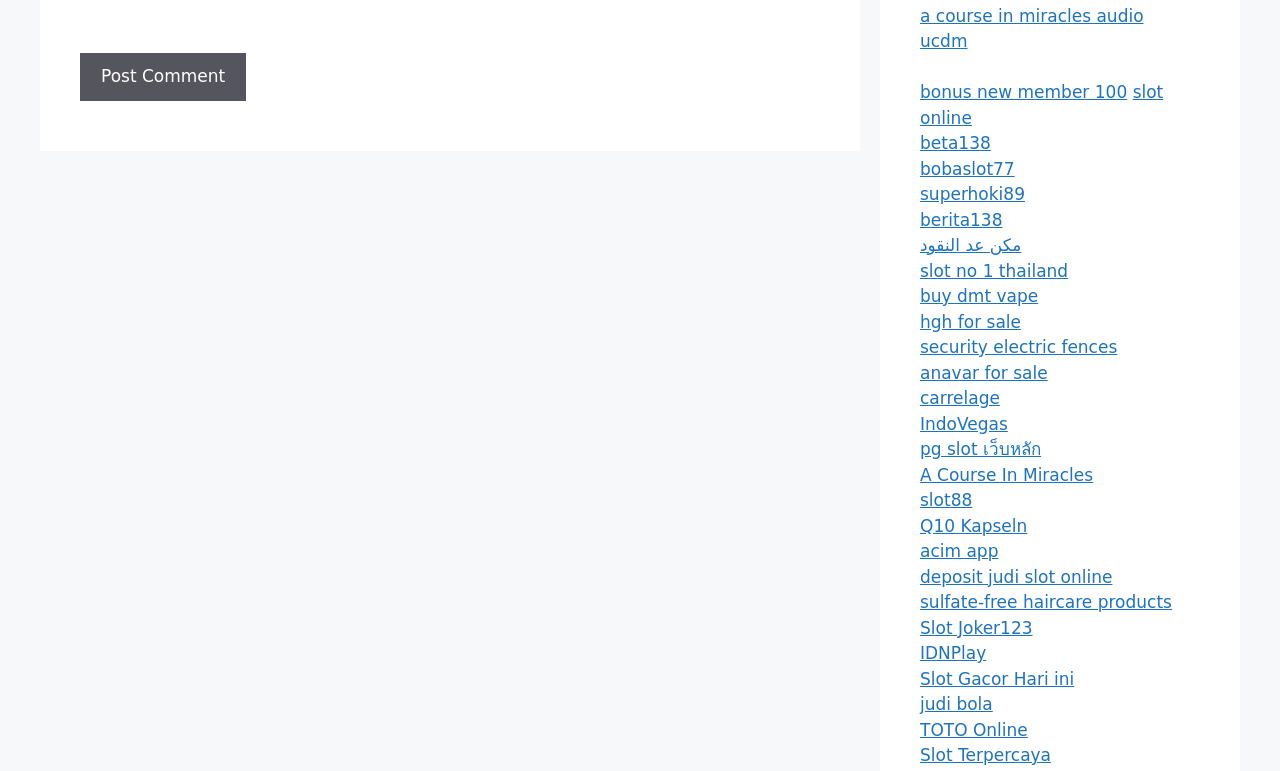Pinpoint the bounding box coordinates of the area that must be clicked to complete this instruction: "Visit 'a course in miracles audio'".

[0.719, 0.007, 0.893, 0.033]